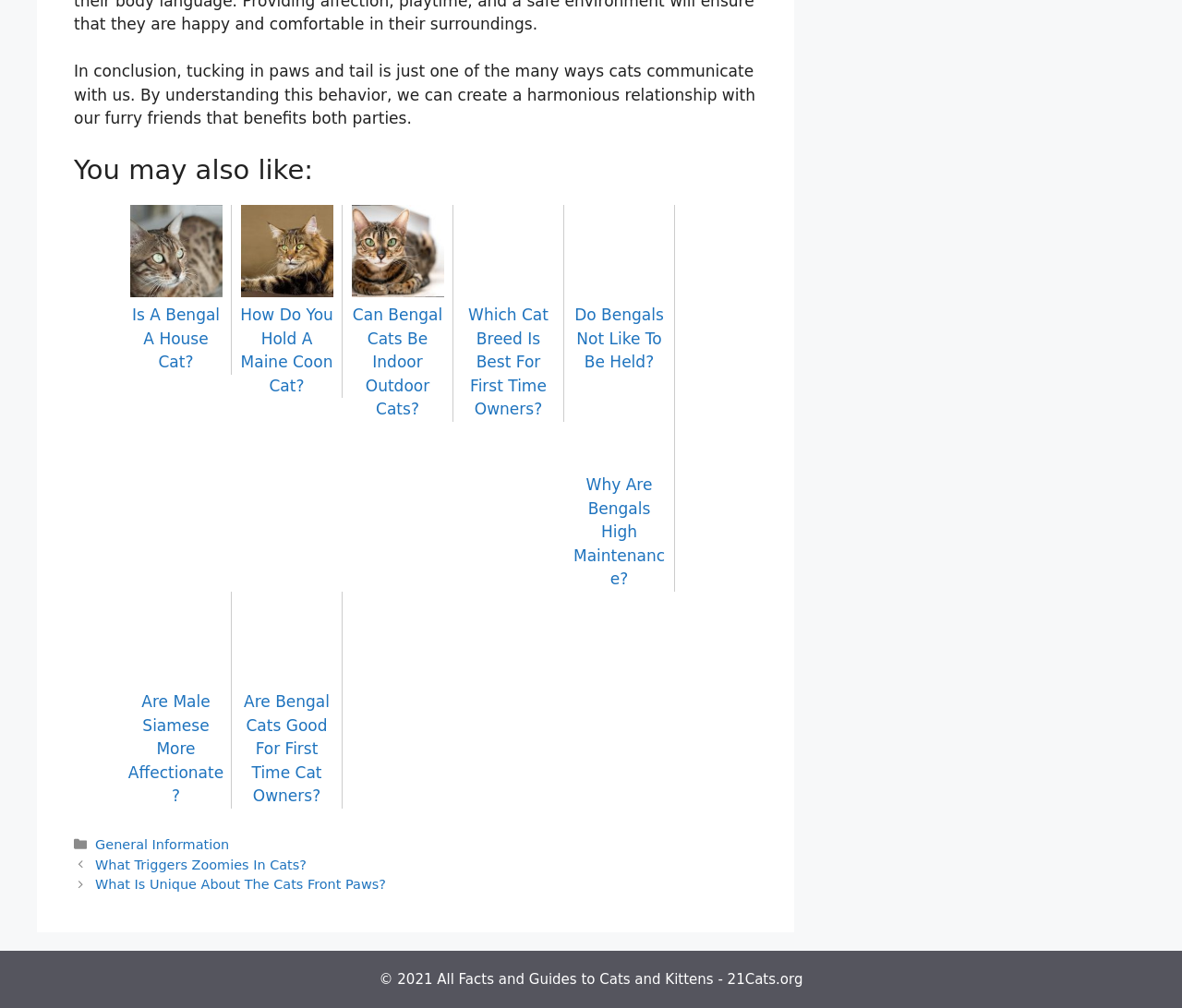Please locate the bounding box coordinates of the region I need to click to follow this instruction: "Check out 'What Triggers Zoomies In Cats?'".

[0.081, 0.85, 0.259, 0.865]